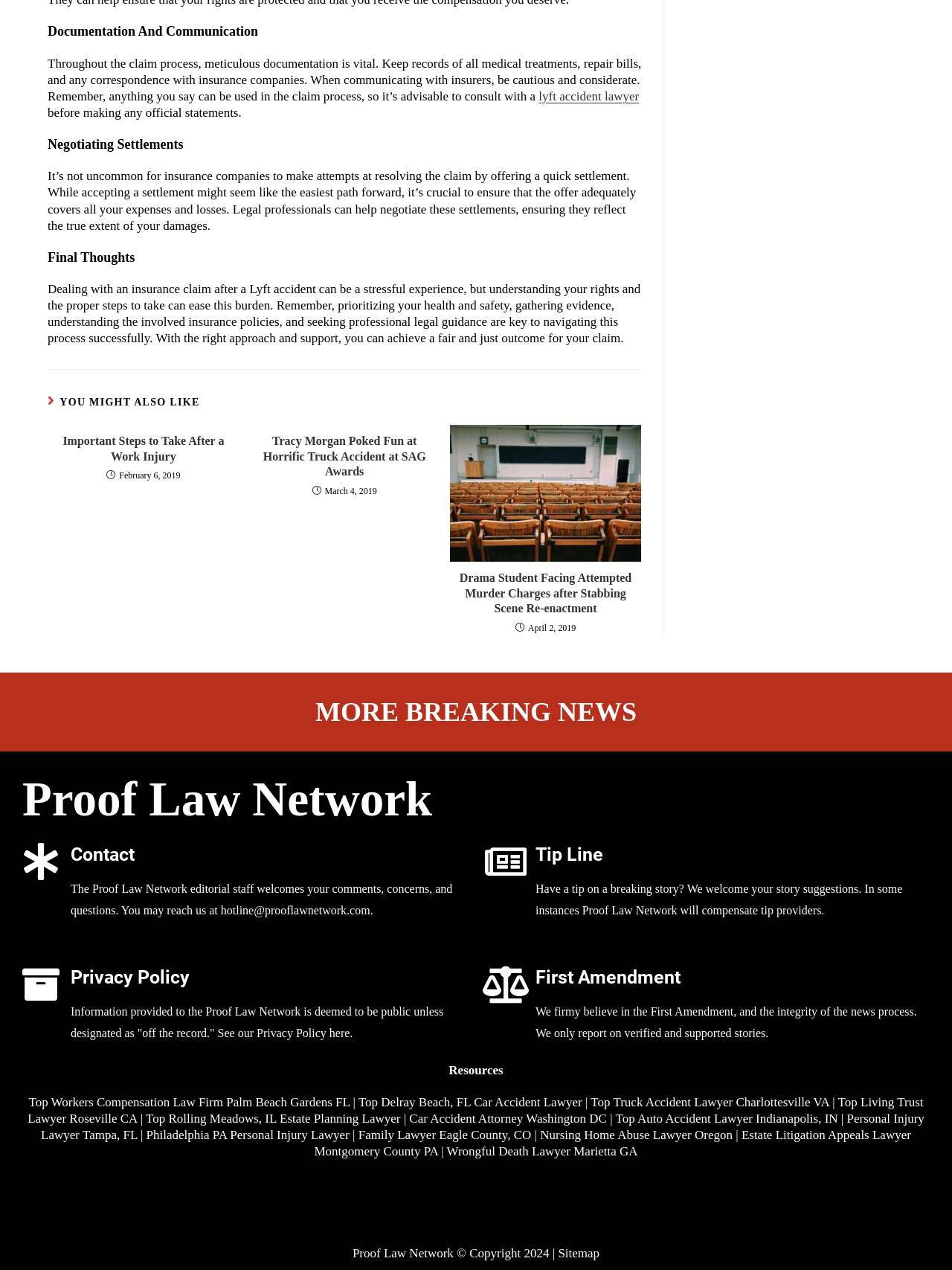Can you specify the bounding box coordinates for the region that should be clicked to fulfill this instruction: "Check the Privacy Policy".

[0.074, 0.761, 0.488, 0.78]